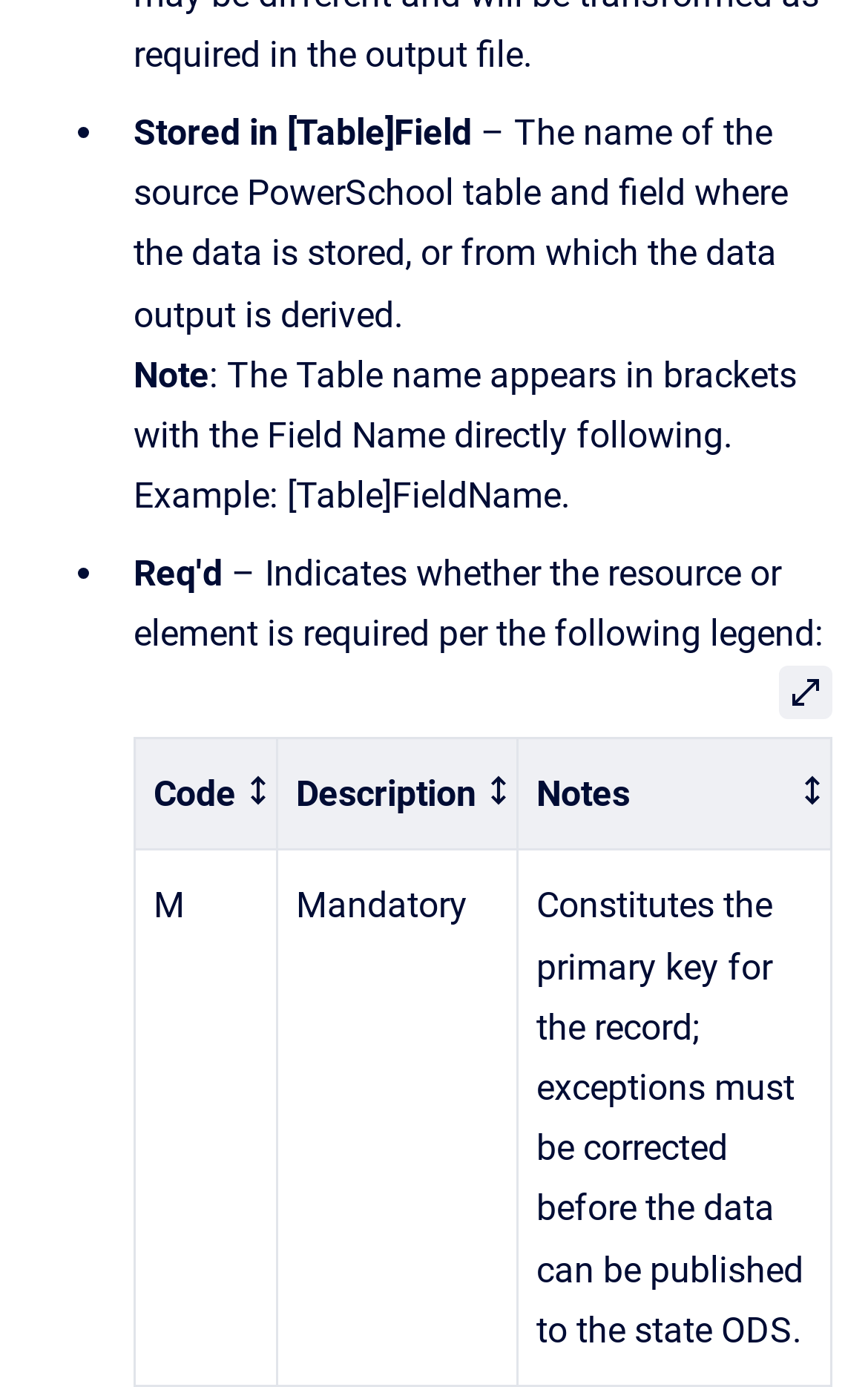Provide the bounding box coordinates for the specified HTML element described in this description: "The KML Reference". The coordinates should be four float numbers ranging from 0 to 1, in the format [left, top, right, bottom].

None